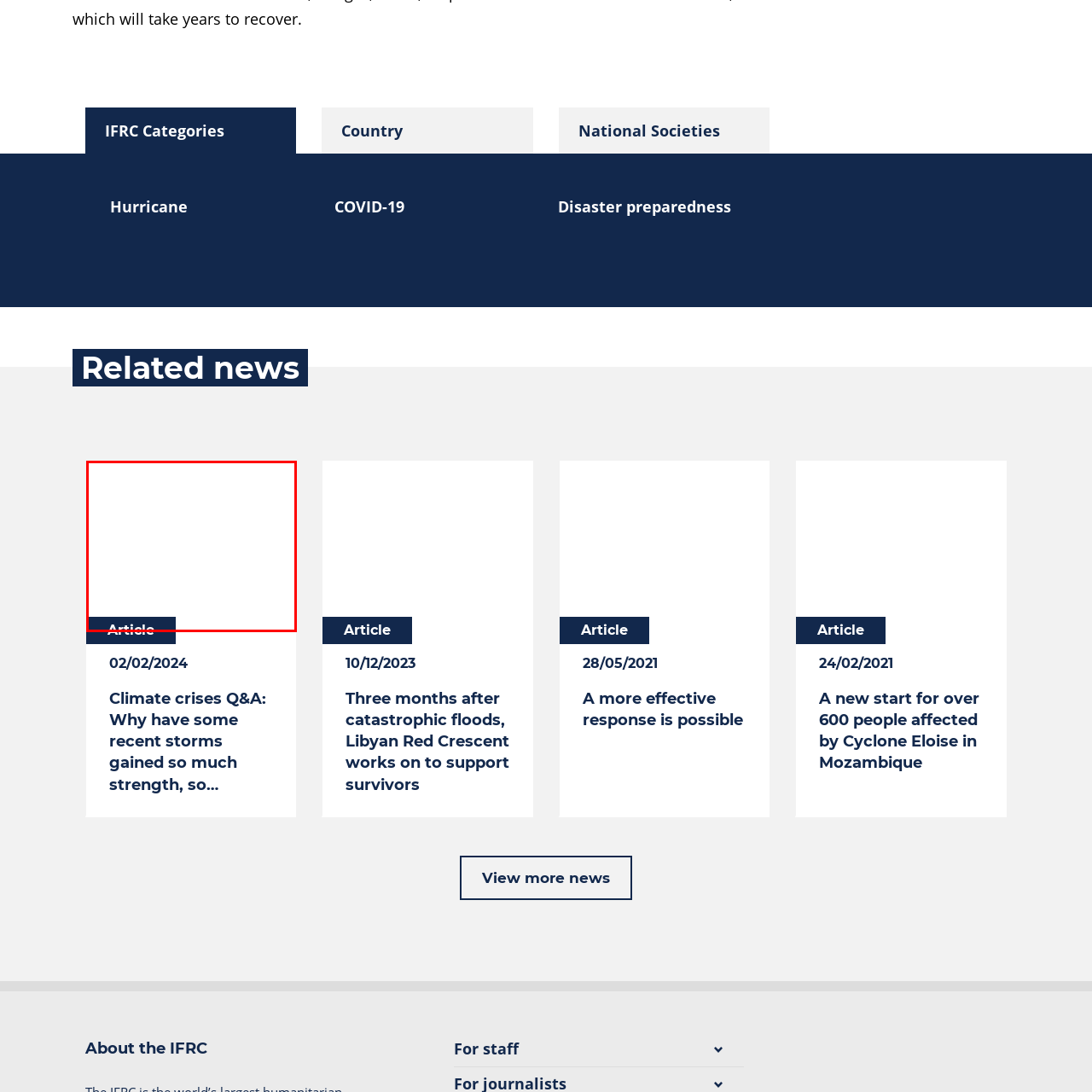What is the main topic of the article?
Inspect the image inside the red bounding box and provide a detailed answer drawing from the visual content.

The main topic of the article is inferred from the caption, which discusses the Mexican Red Cross's response to Hurricane Otis, highlighting the efforts to address the impacts of the hurricane and the importance of preparedness and swift response in the wake of natural disasters.